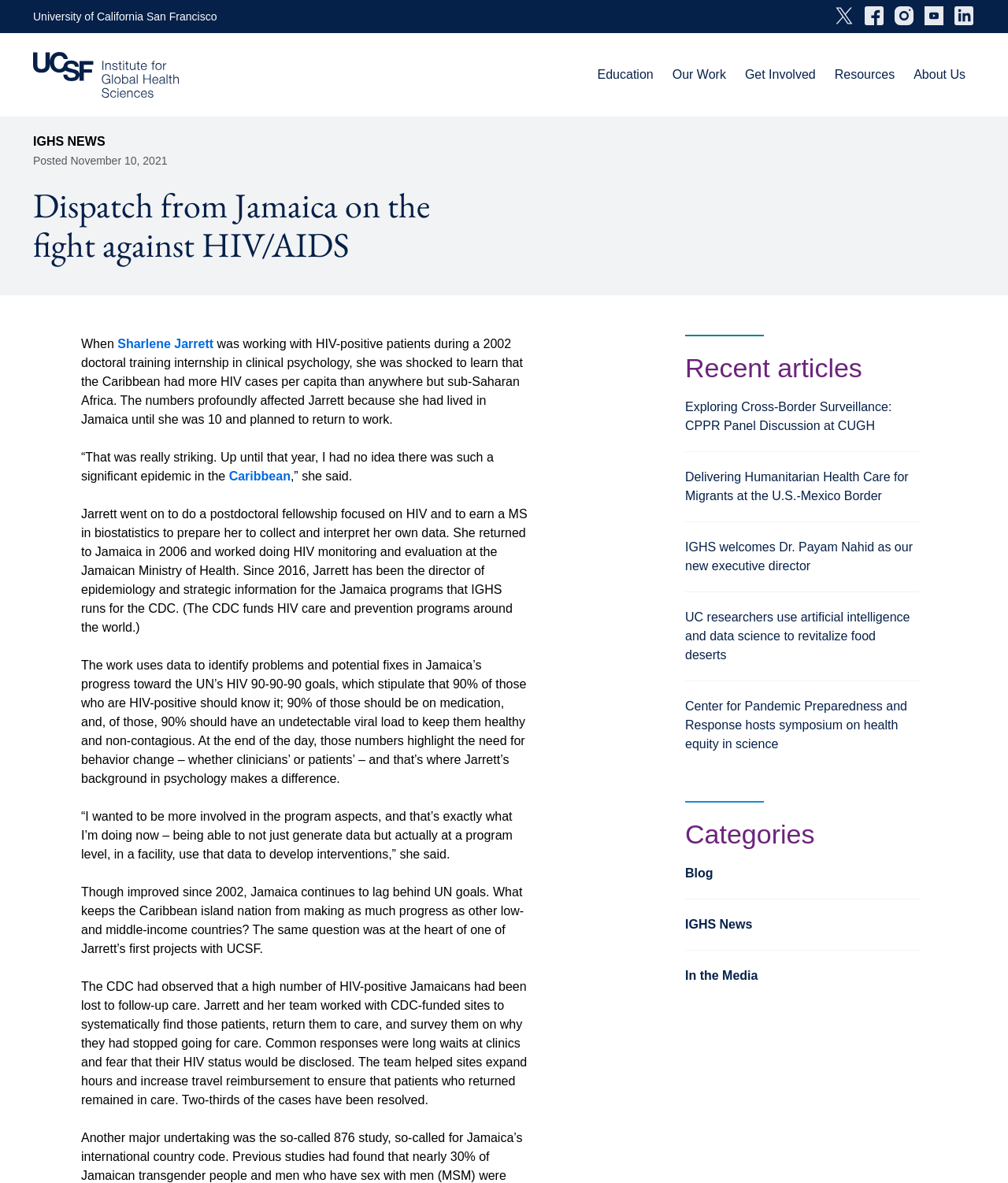Extract the bounding box coordinates for the UI element described by the text: "In the Media". The coordinates should be in the form of [left, top, right, bottom] with values between 0 and 1.

[0.68, 0.817, 0.752, 0.833]